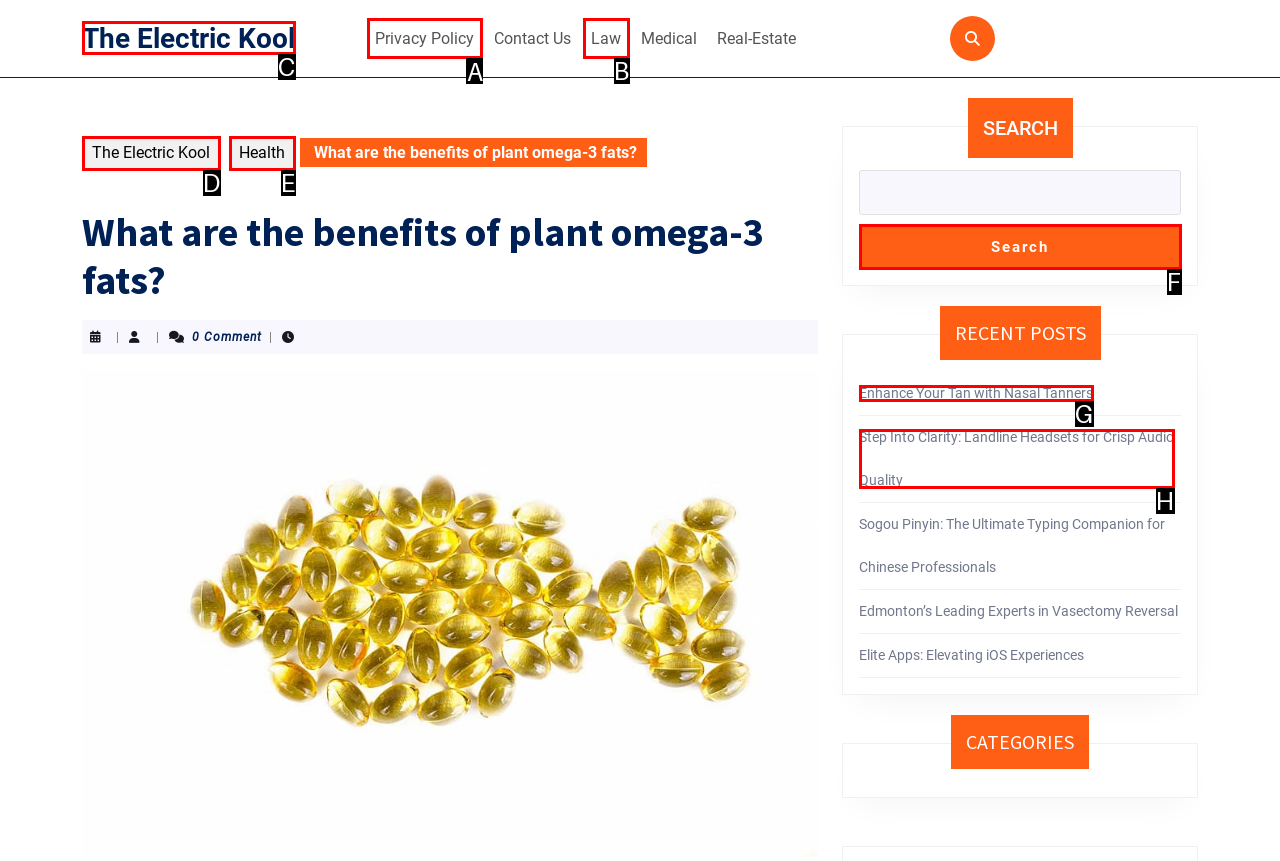For the given instruction: Click on the 'Privacy Policy' link, determine which boxed UI element should be clicked. Answer with the letter of the corresponding option directly.

A